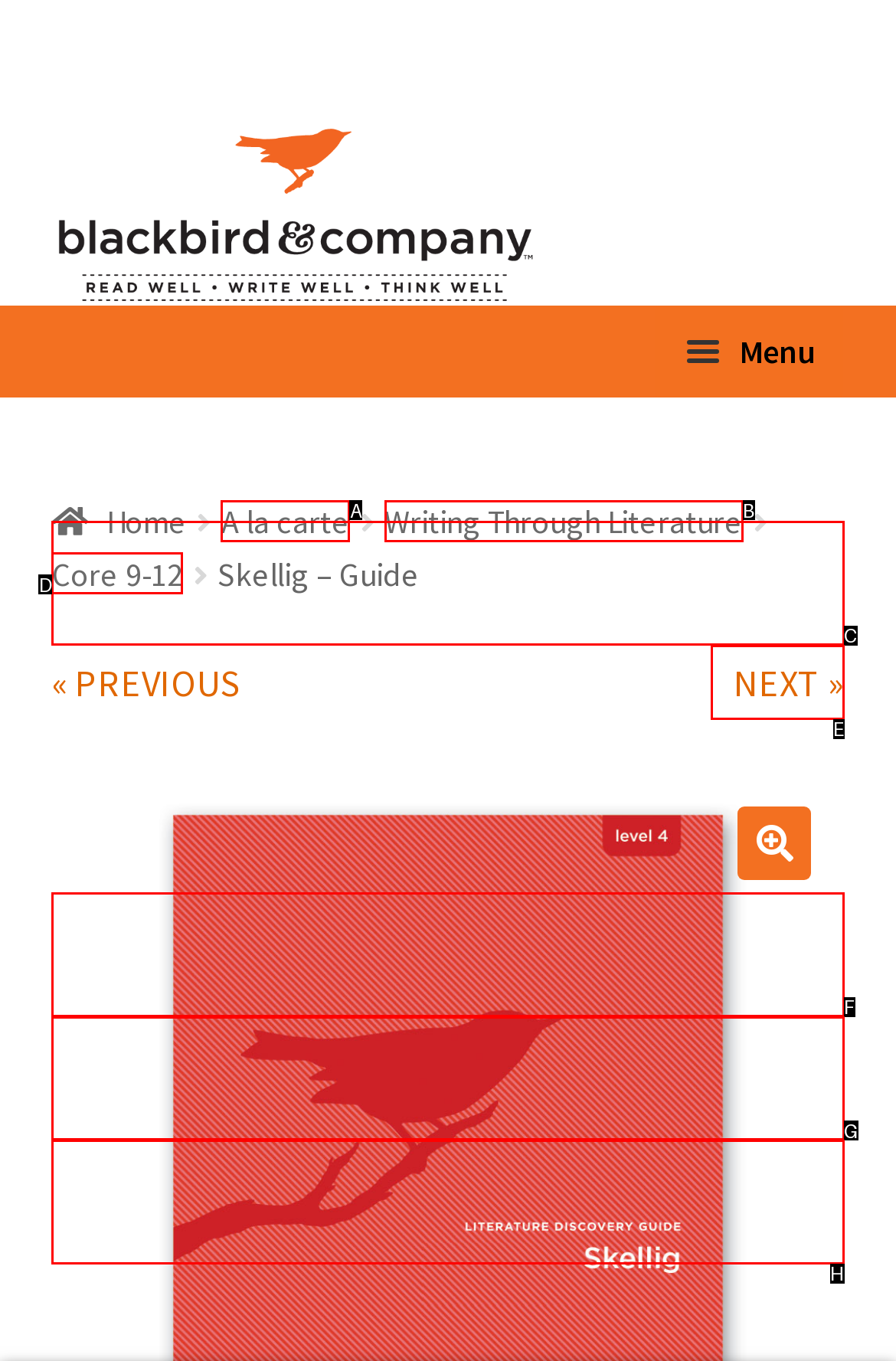From the given choices, determine which HTML element aligns with the description: reference currency CNY ¥ Respond with the letter of the appropriate option.

None